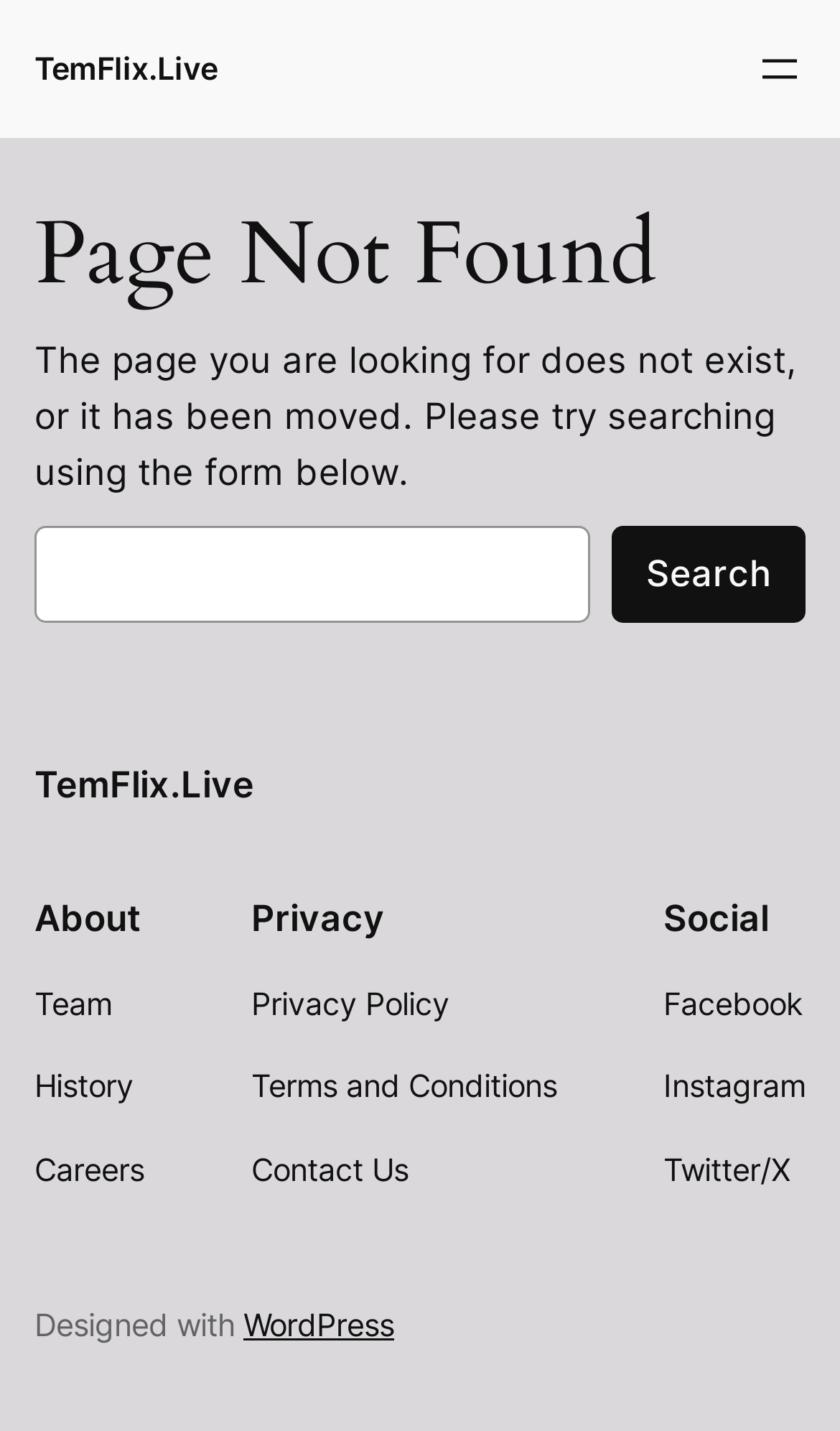Kindly determine the bounding box coordinates for the clickable area to achieve the given instruction: "Open menu".

[0.897, 0.03, 0.959, 0.066]